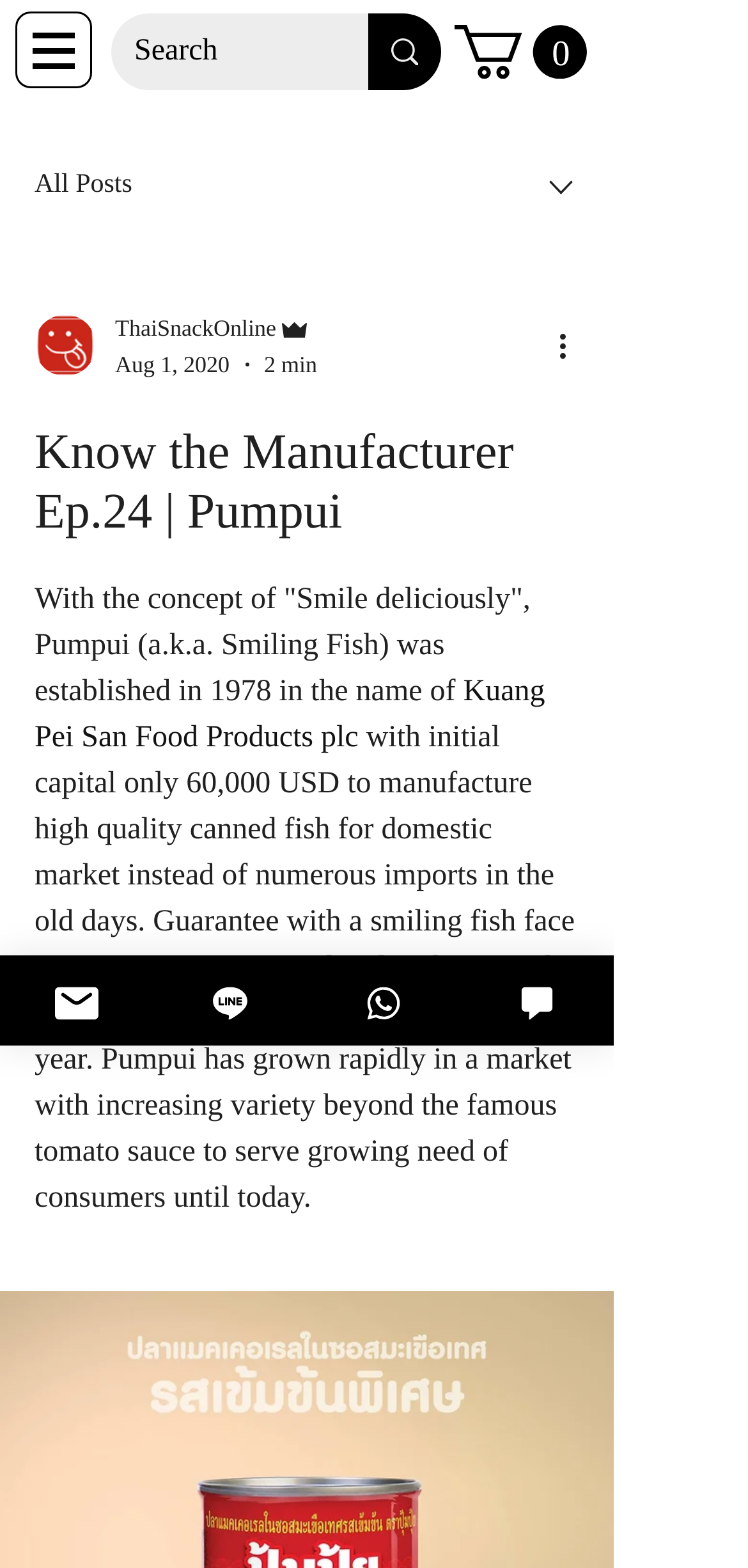Determine the bounding box coordinates for the element that should be clicked to follow this instruction: "Open navigation menu". The coordinates should be given as four float numbers between 0 and 1, in the format [left, top, right, bottom].

[0.021, 0.007, 0.123, 0.056]